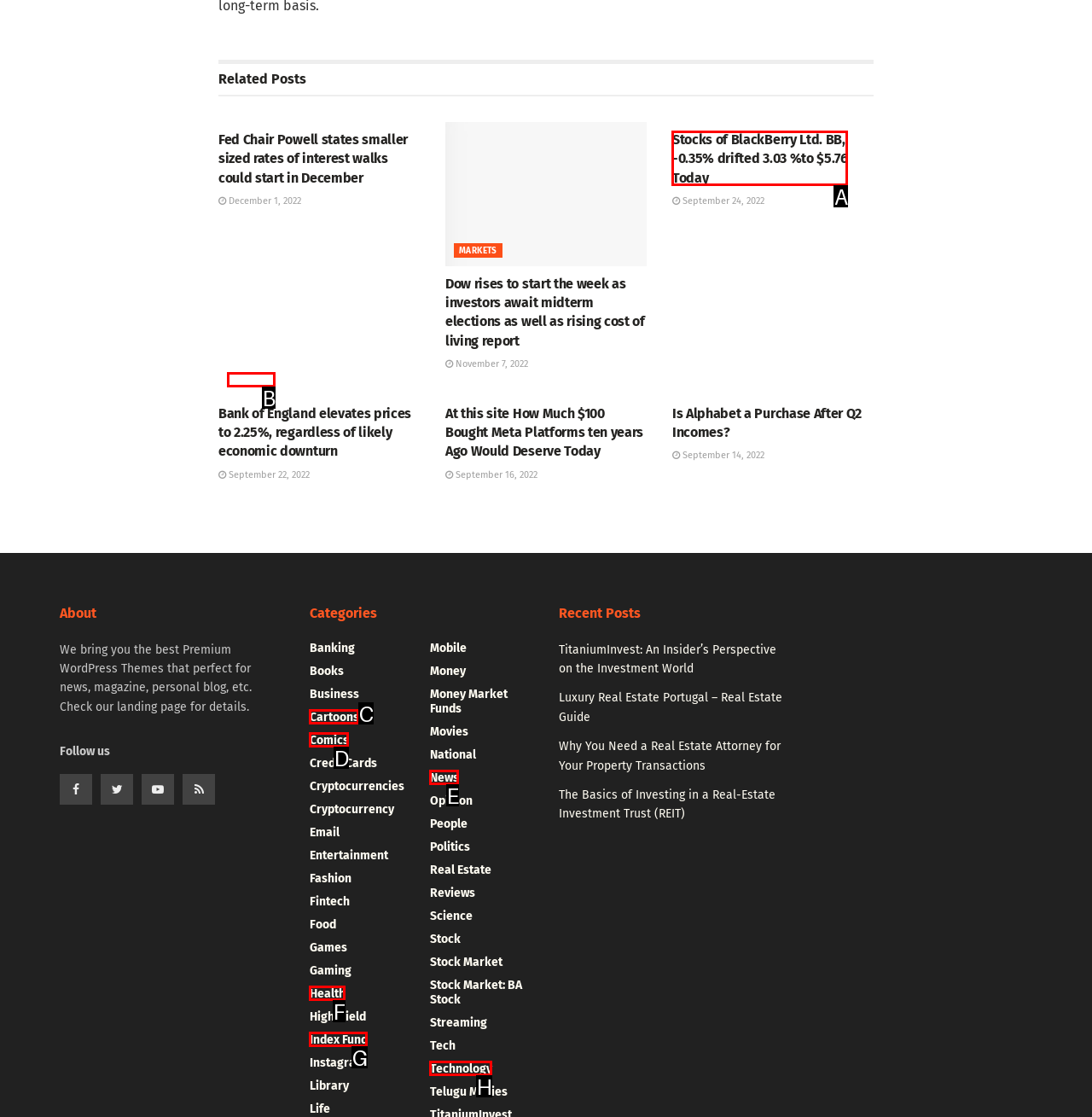Match the following description to the correct HTML element: Technology Indicate your choice by providing the letter.

H